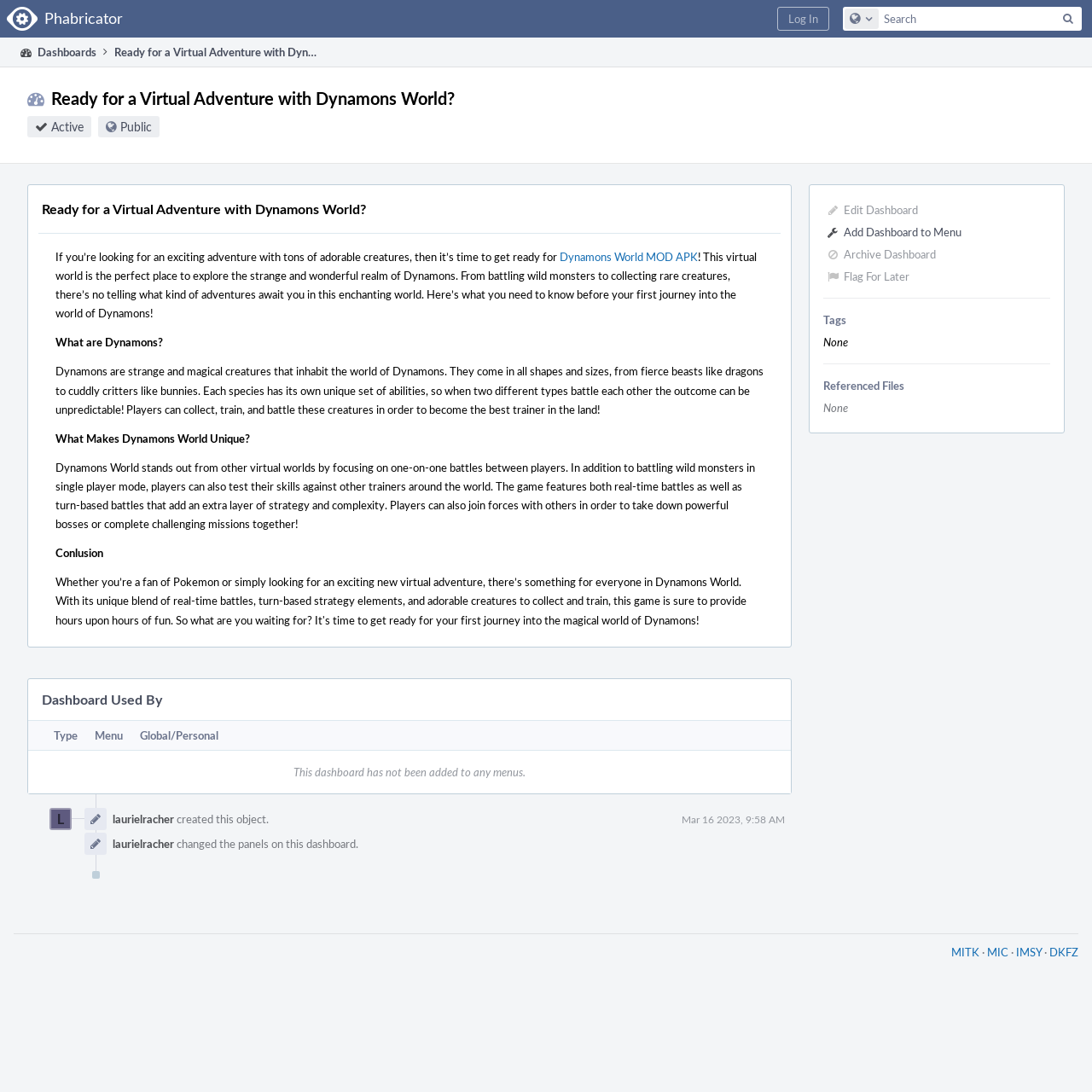Bounding box coordinates are specified in the format (top-left x, top-left y, bottom-right x, bottom-right y). All values are floating point numbers bounded between 0 and 1. Please provide the bounding box coordinate of the region this sentence describes: parent_node: laurielracher created this object.

[0.045, 0.74, 0.066, 0.76]